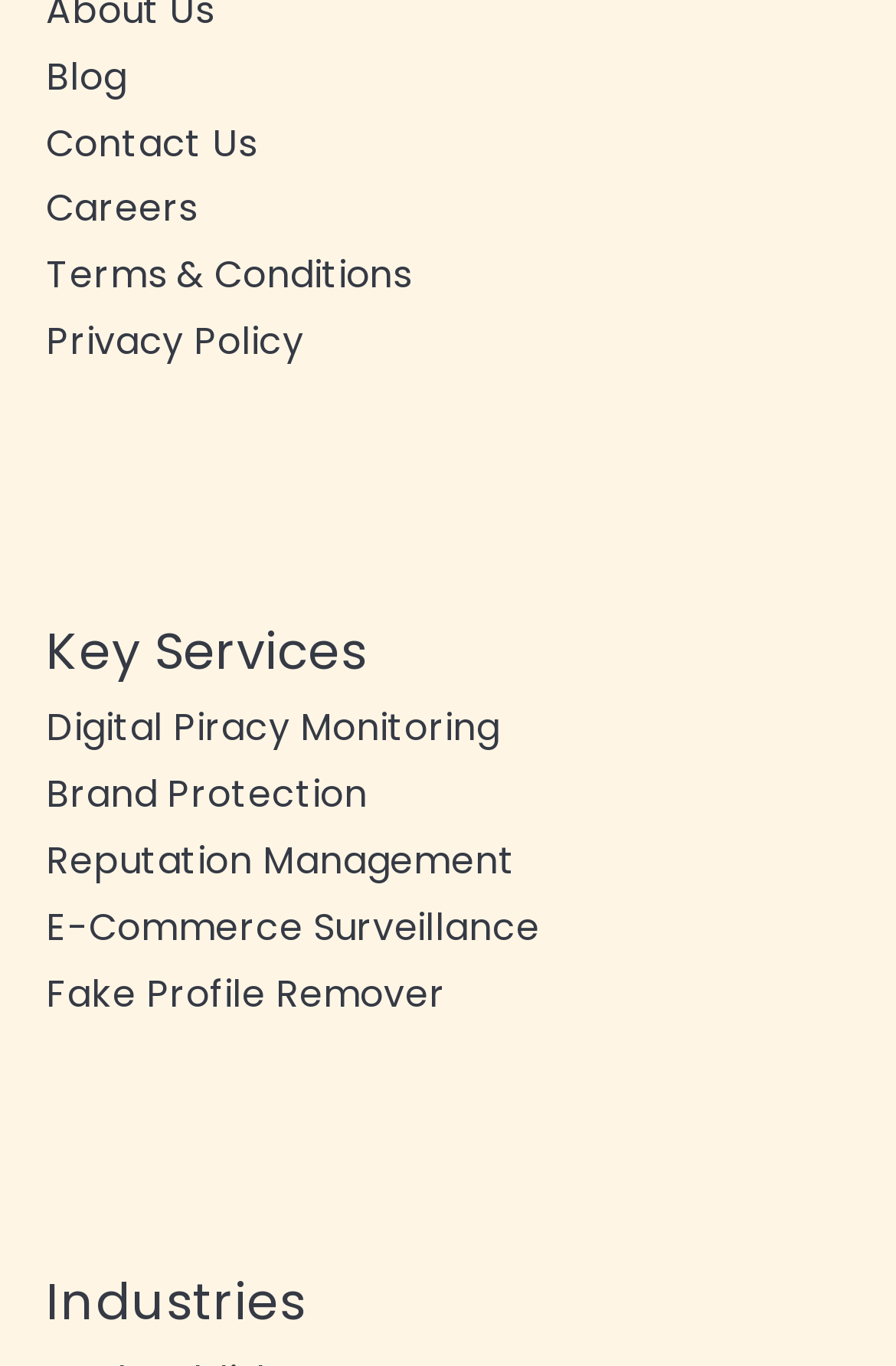Respond to the question below with a single word or phrase:
How many headings are there on this webpage?

2